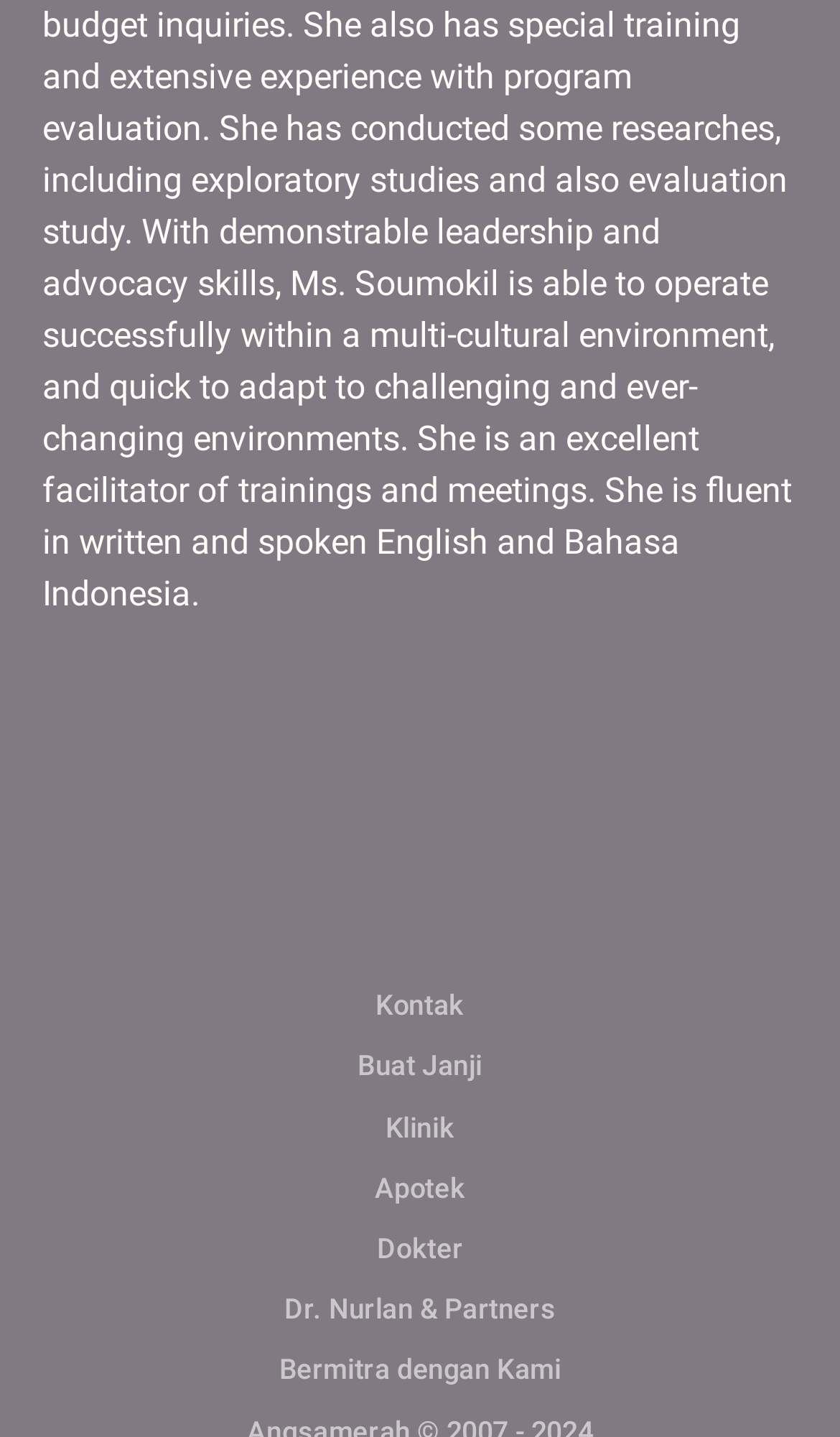Answer this question using a single word or a brief phrase:
What is the last link on the webpage?

Bermitra dengan Kami